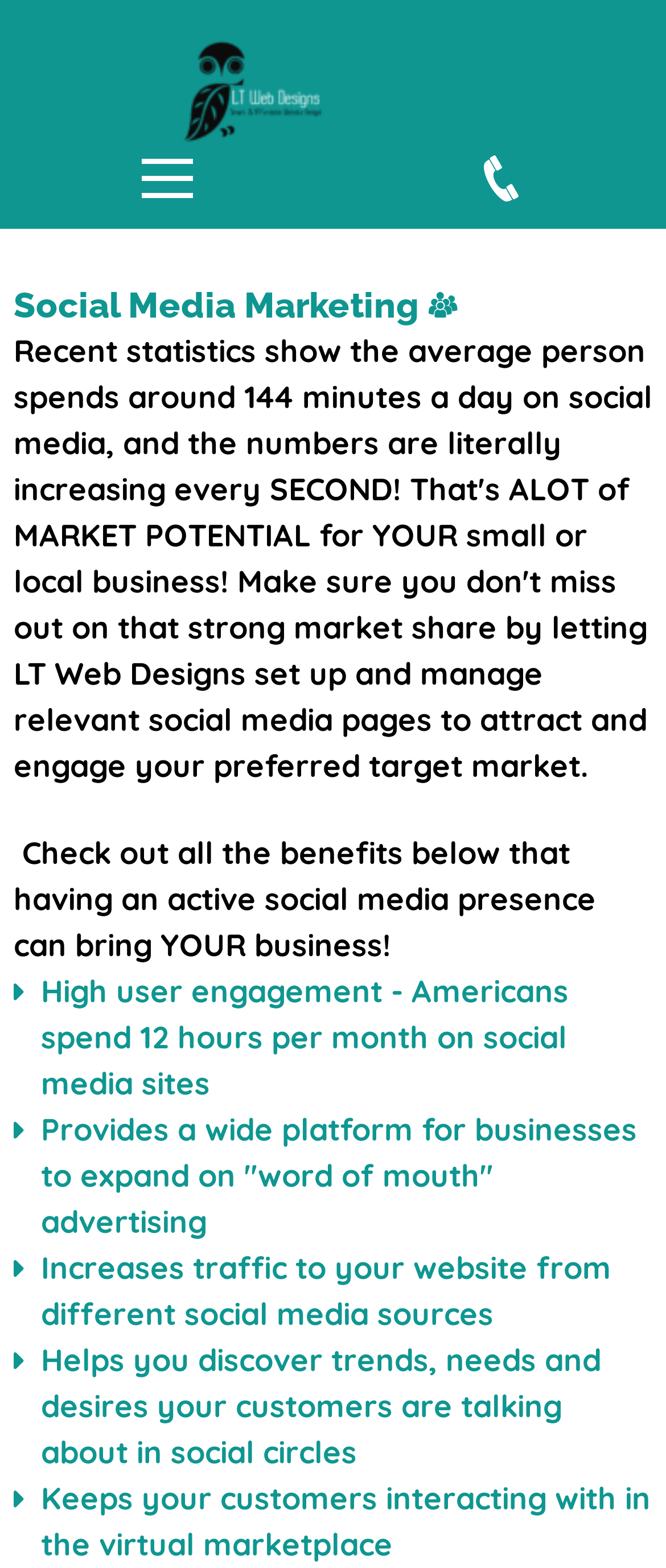Specify the bounding box coordinates of the element's region that should be clicked to achieve the following instruction: "Read about how social media increases traffic to your website". The bounding box coordinates consist of four float numbers between 0 and 1, in the format [left, top, right, bottom].

[0.062, 0.796, 0.918, 0.85]